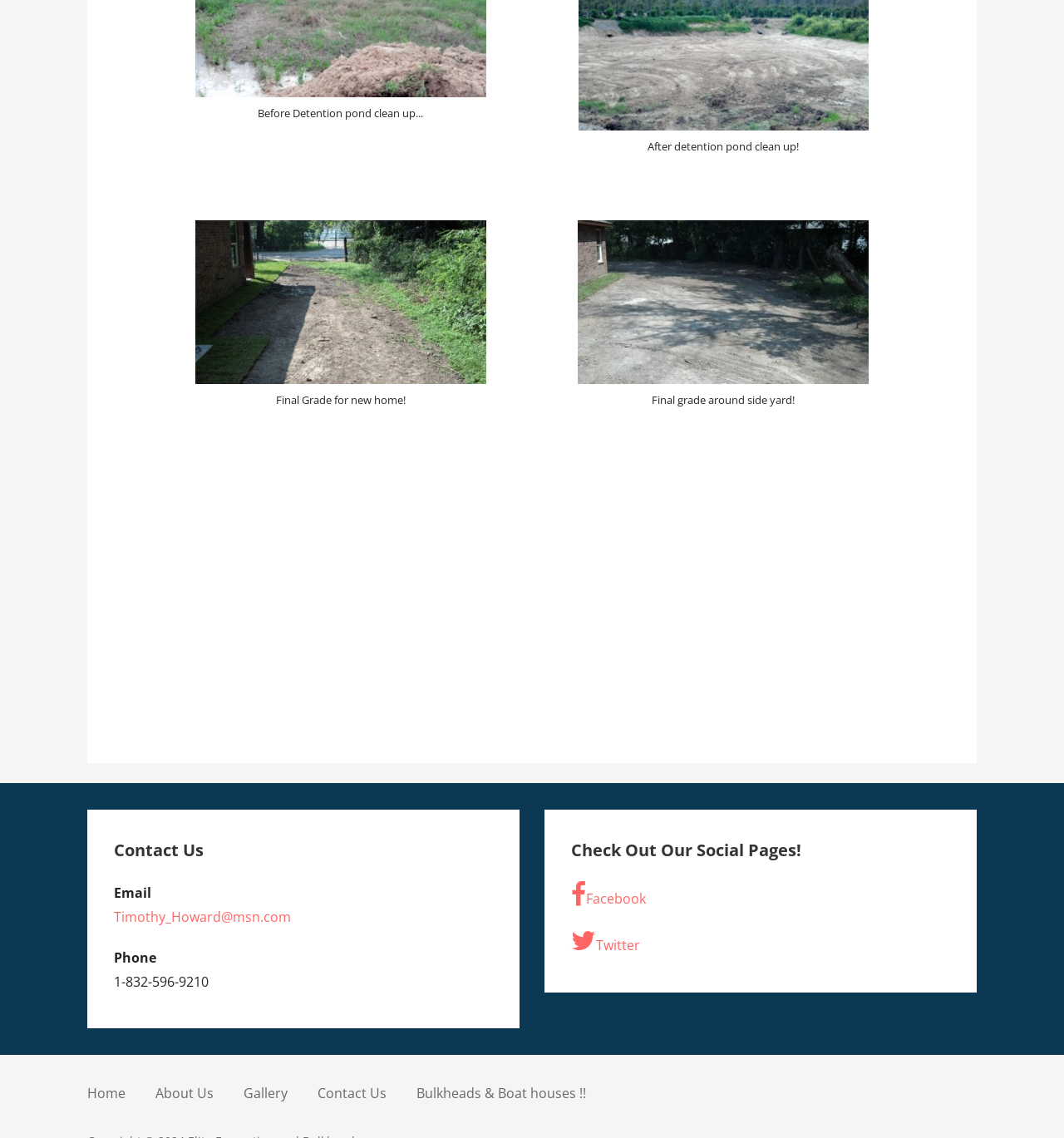Please find the bounding box coordinates of the element that you should click to achieve the following instruction: "Call the phone number". The coordinates should be presented as four float numbers between 0 and 1: [left, top, right, bottom].

[0.107, 0.854, 0.196, 0.87]